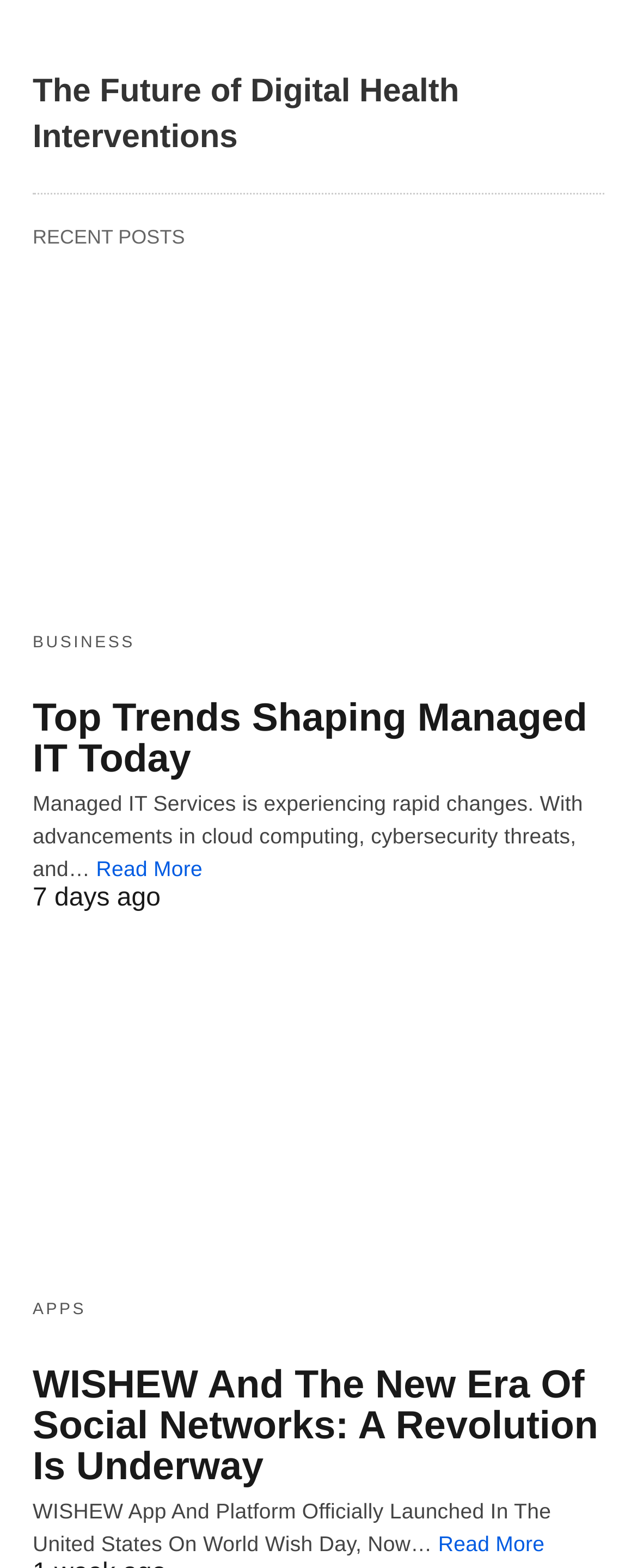How many links are there in the second recent post?
Refer to the image and provide a thorough answer to the question.

I counted the number of links in the second recent post 'WISHEW And The New Era Of Social Networks: A Revolution Is Underway' and found that there are two links: one to the post itself and one to 'Read More'.